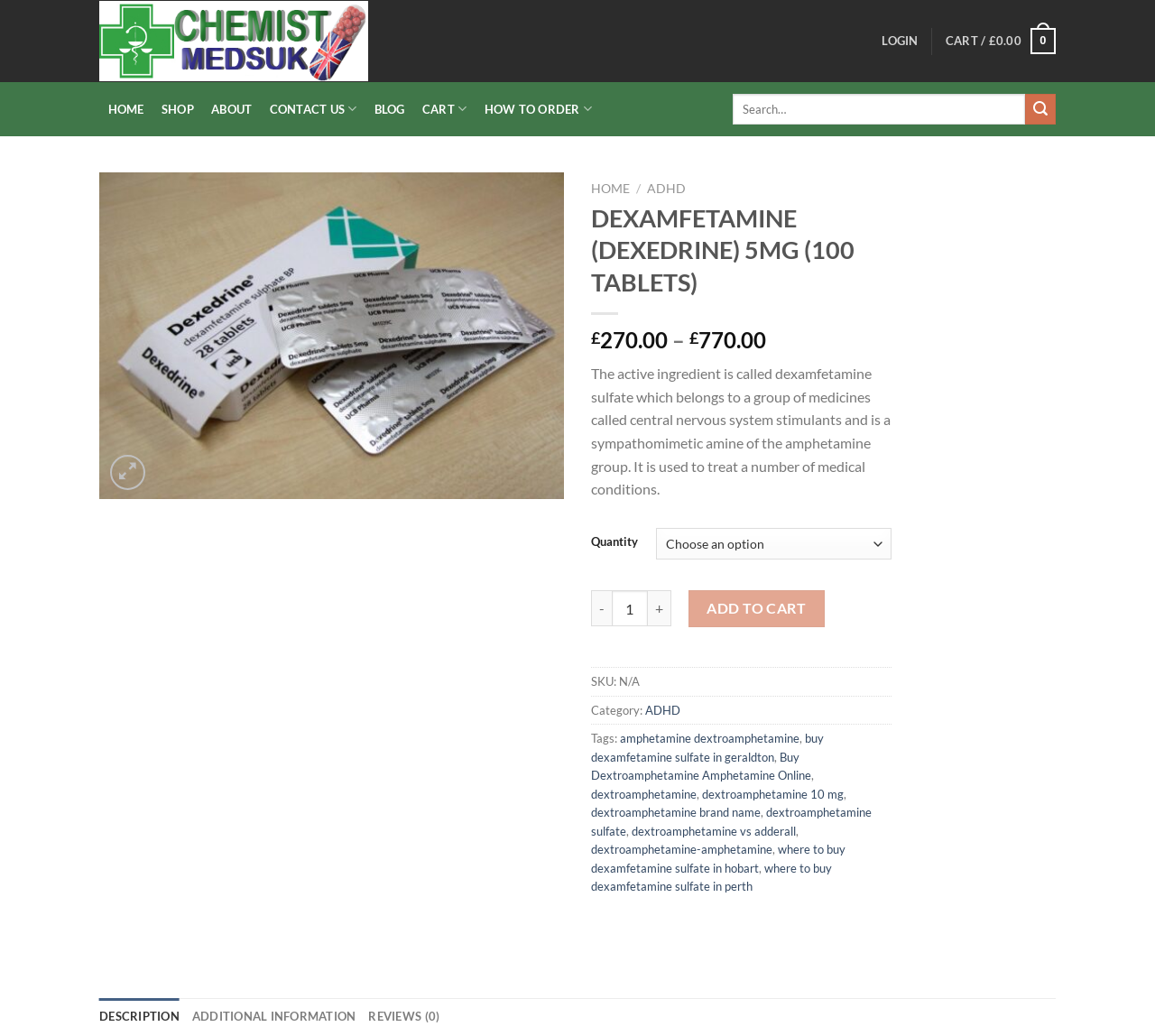Provide a short answer using a single word or phrase for the following question: 
What is the active ingredient of the medicine?

Dexamfetamine sulfate